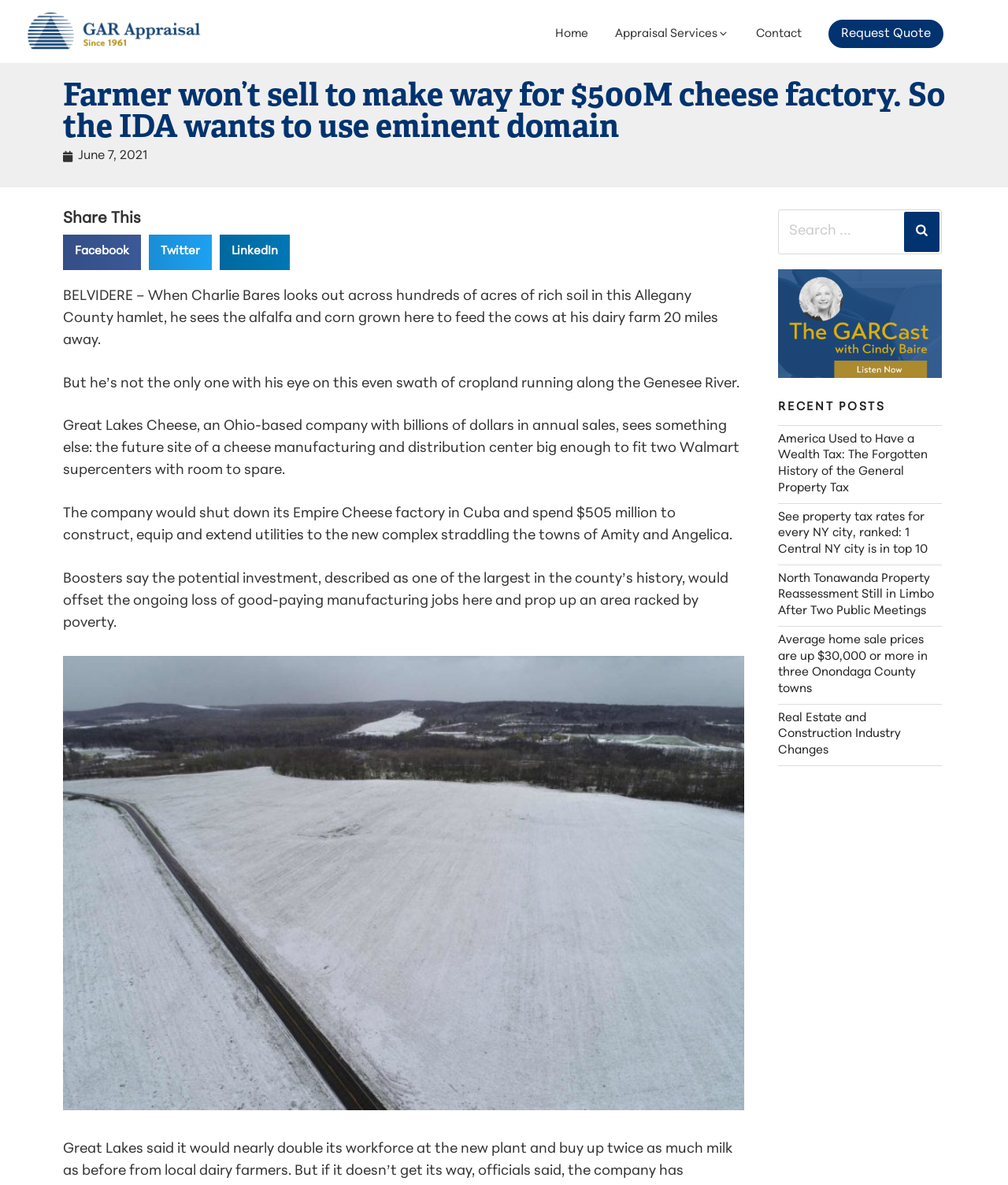Ascertain the bounding box coordinates for the UI element detailed here: "June 7, 2021". The coordinates should be provided as [left, top, right, bottom] with each value being a float between 0 and 1.

[0.062, 0.123, 0.147, 0.141]